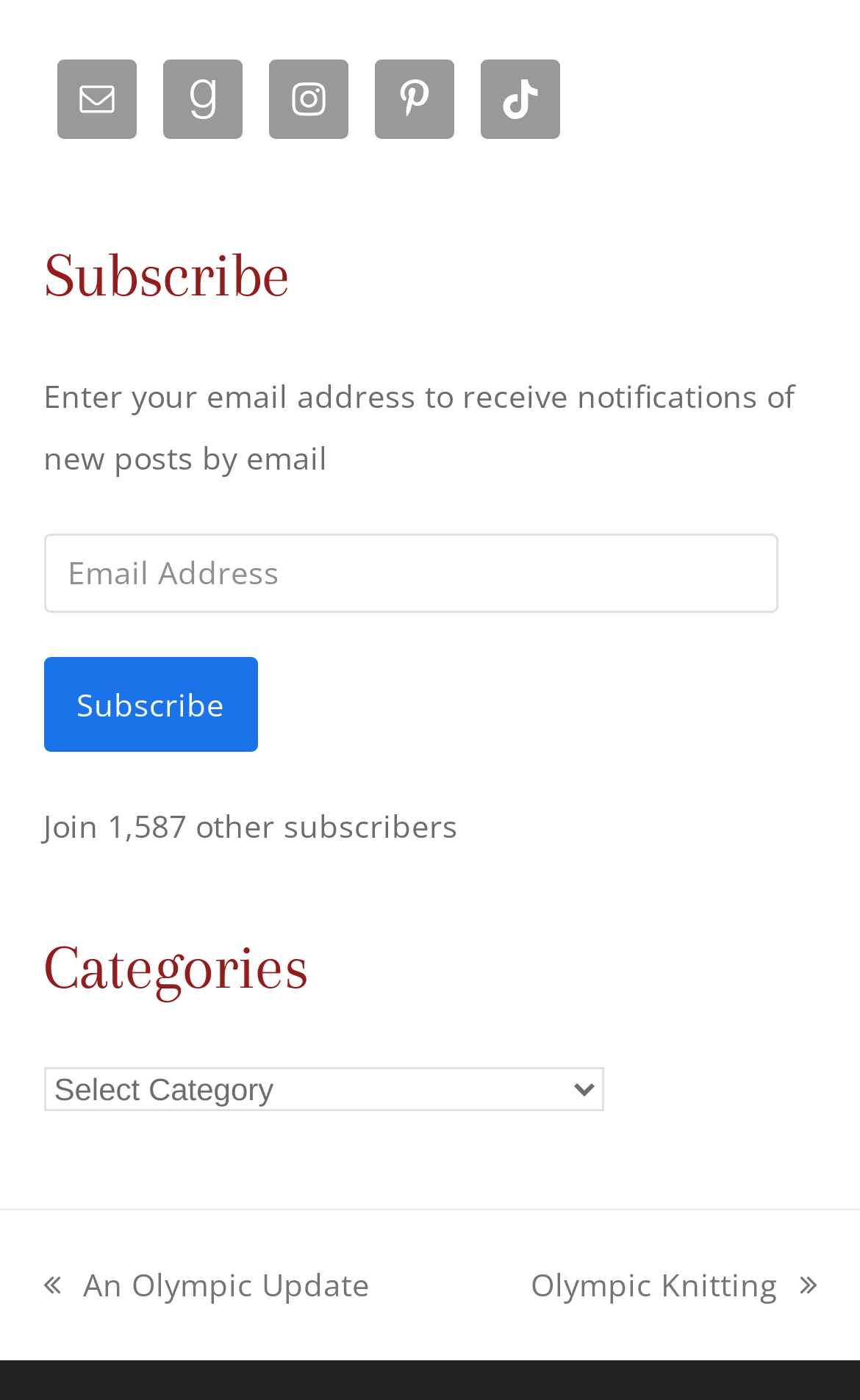Identify the bounding box coordinates of the region that needs to be clicked to carry out this instruction: "Enter email address". Provide these coordinates as four float numbers ranging from 0 to 1, i.e., [left, top, right, bottom].

[0.05, 0.38, 0.905, 0.438]